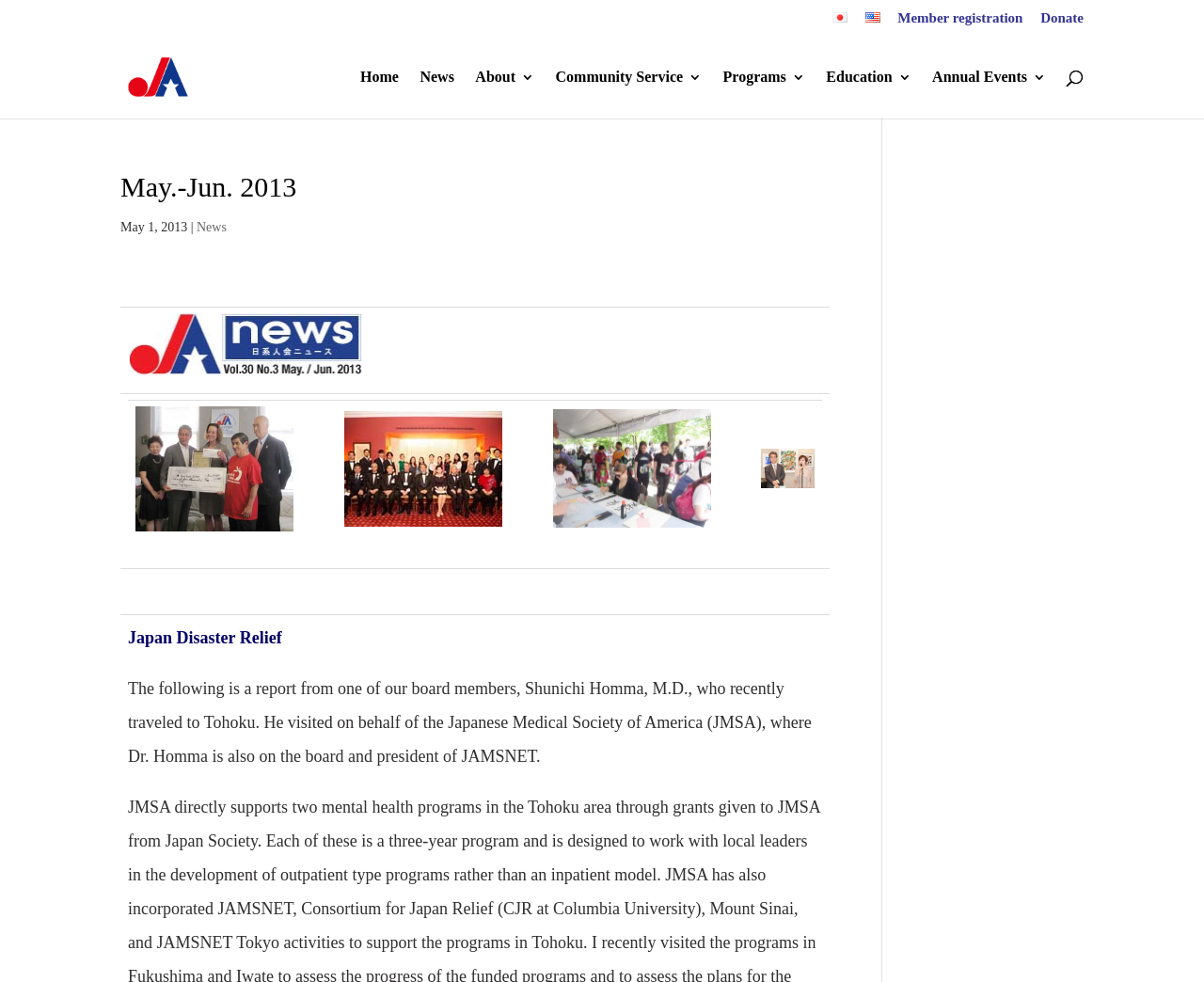Reply to the question with a brief word or phrase: What type of organization is this website for?

Japanese American Association